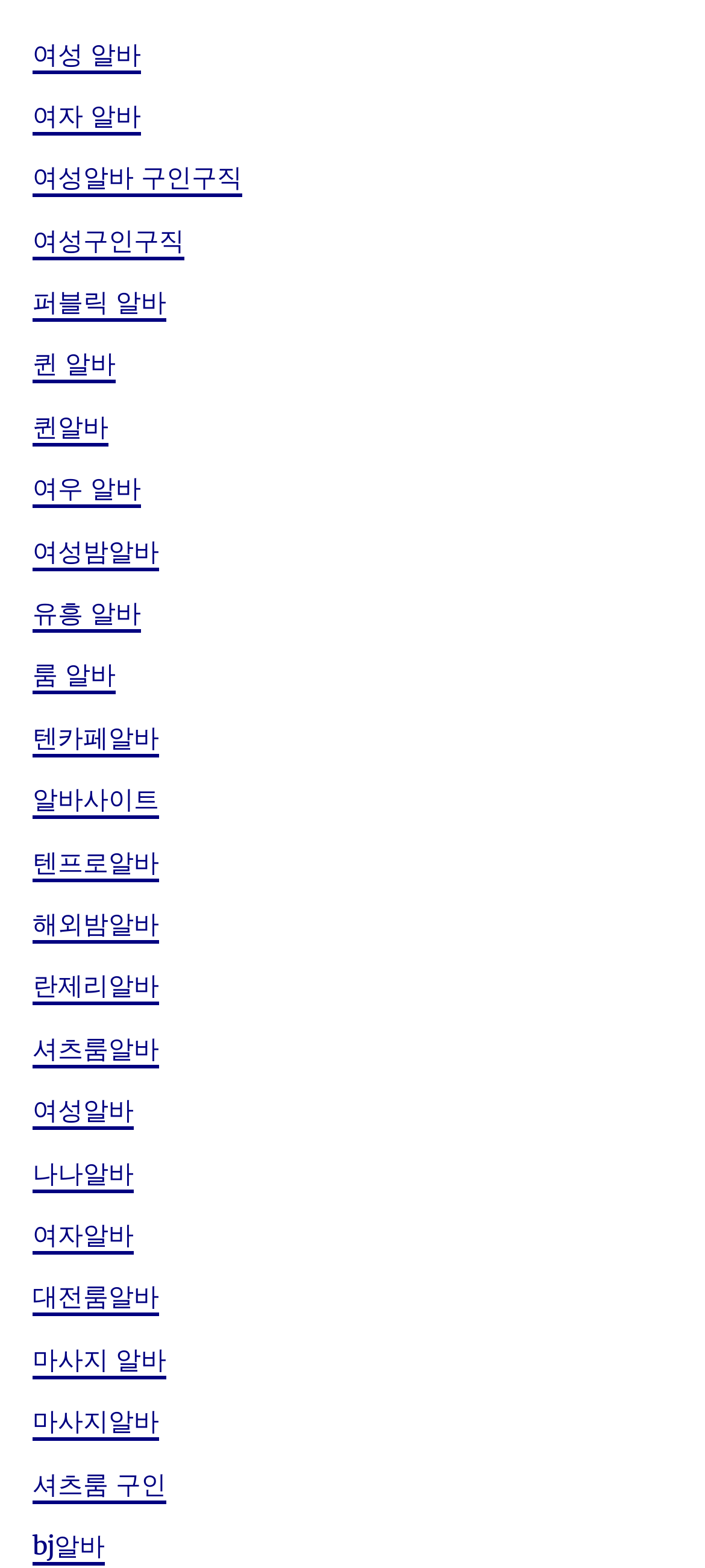Using the information in the image, give a detailed answer to the following question: How many job categories are listed on this webpage?

By counting the number of links on the webpage, it is clear that there are more than 25 job categories listed, including but not limited to 여성 알바, 여자 알바, 퍼블릭 알바, and 마사지 알바.